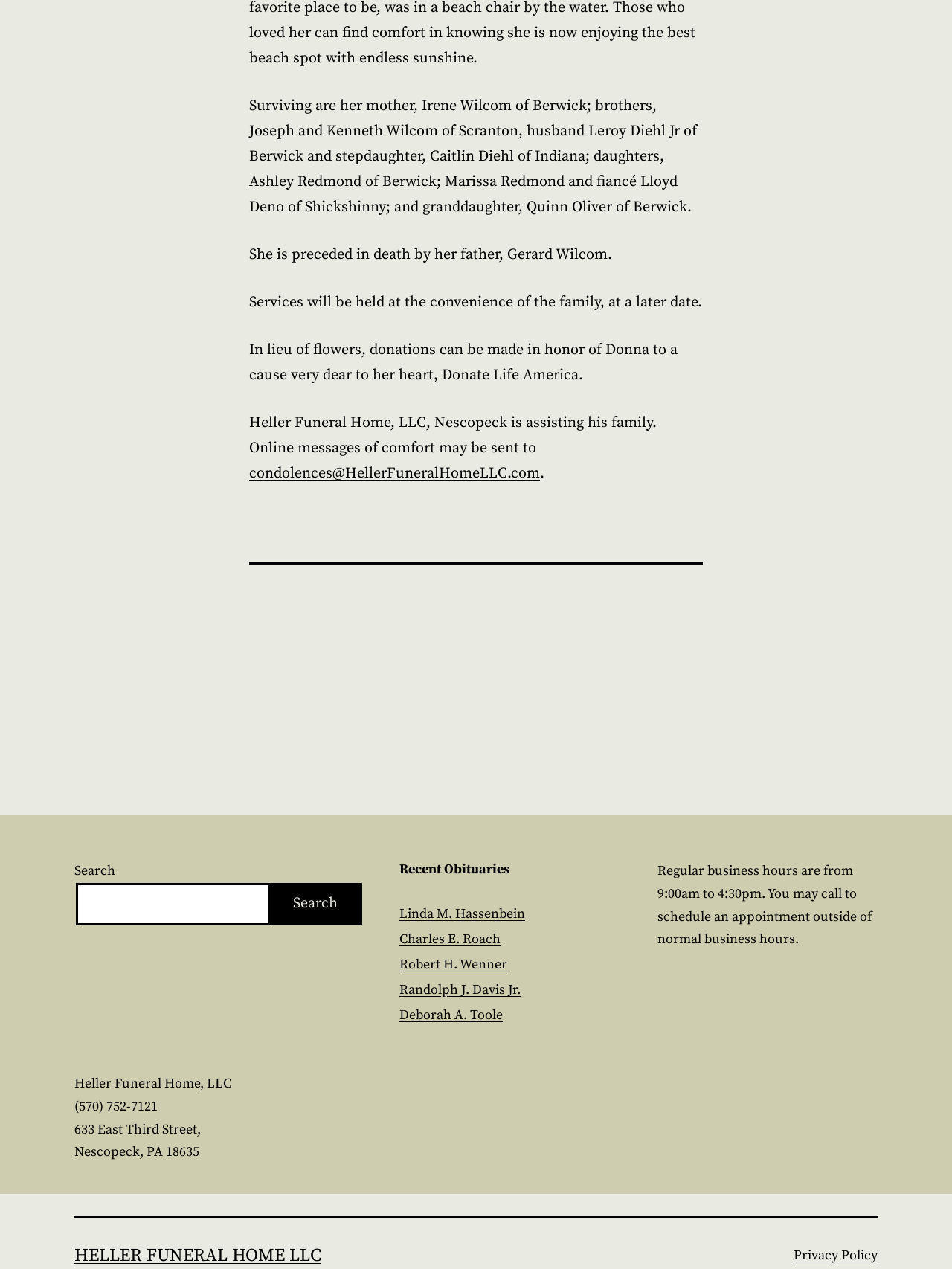Using the provided element description: "January 9, 2016", determine the bounding box coordinates of the corresponding UI element in the screenshot.

None